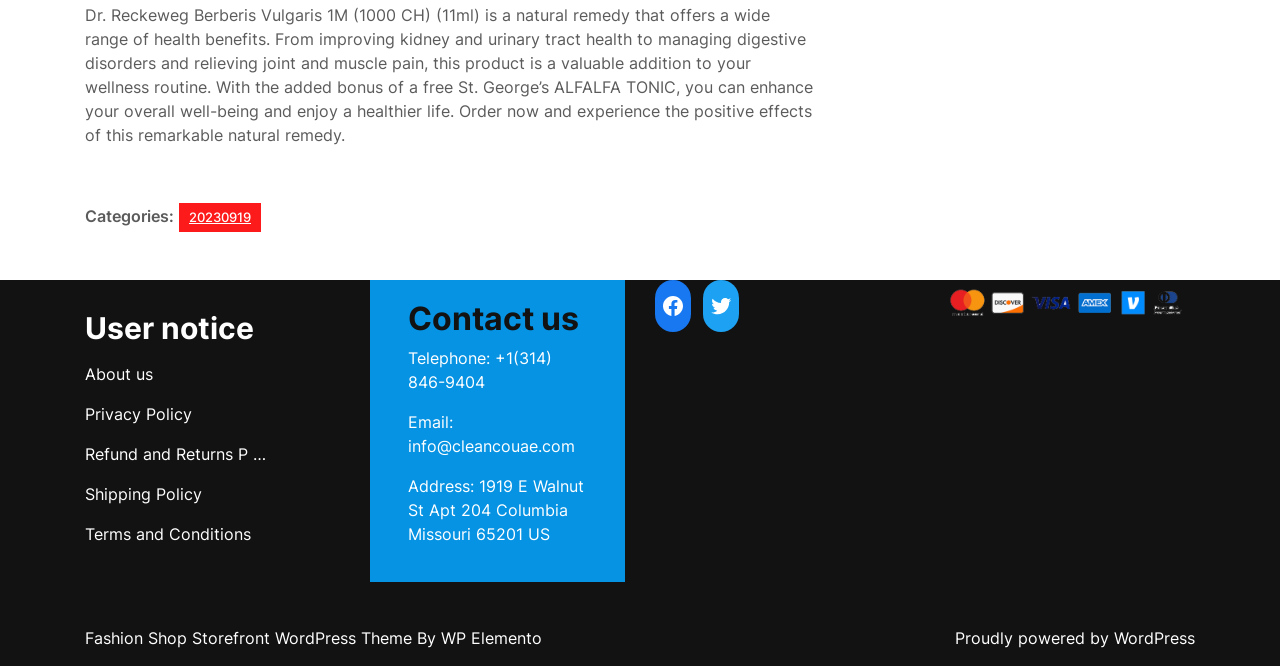Identify the coordinates of the bounding box for the element that must be clicked to accomplish the instruction: "View the 'Contact us' section".

[0.319, 0.45, 0.459, 0.507]